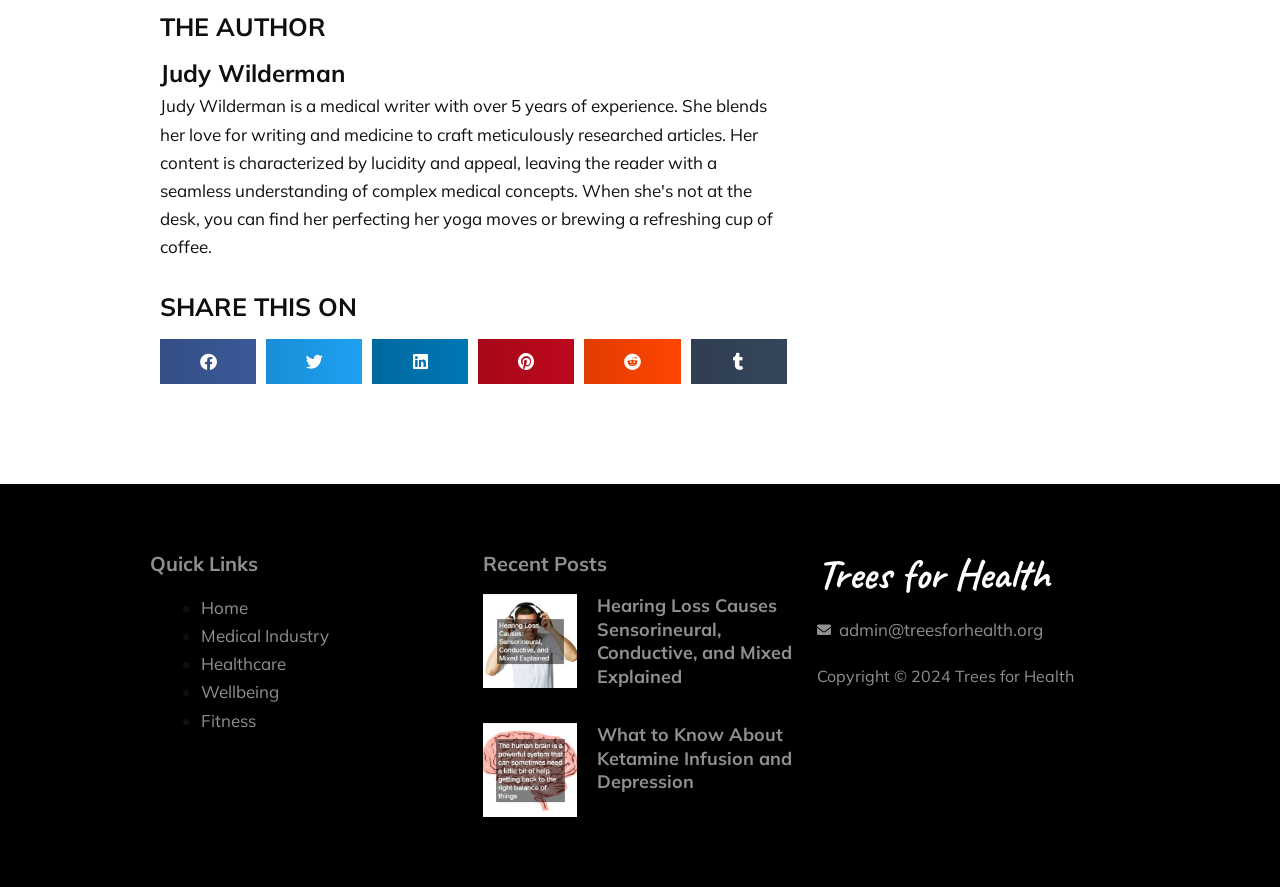Respond to the following question using a concise word or phrase: 
What is the email address provided for contact?

admin@treesforhealth.org